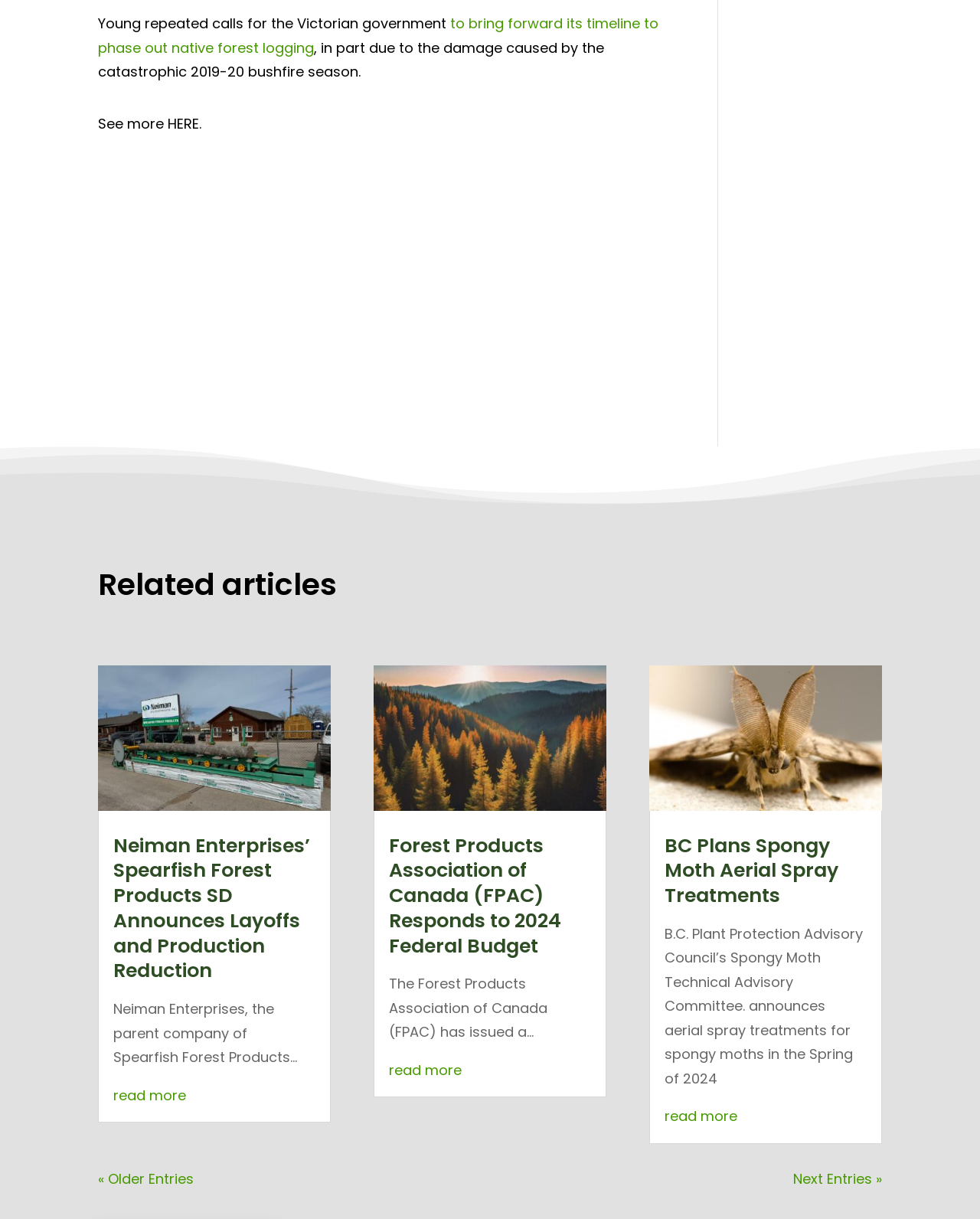Please give the bounding box coordinates of the area that should be clicked to fulfill the following instruction: "Study the 'Presidents #34-43' chart". The coordinates should be in the format of four float numbers from 0 to 1, i.e., [left, top, right, bottom].

None